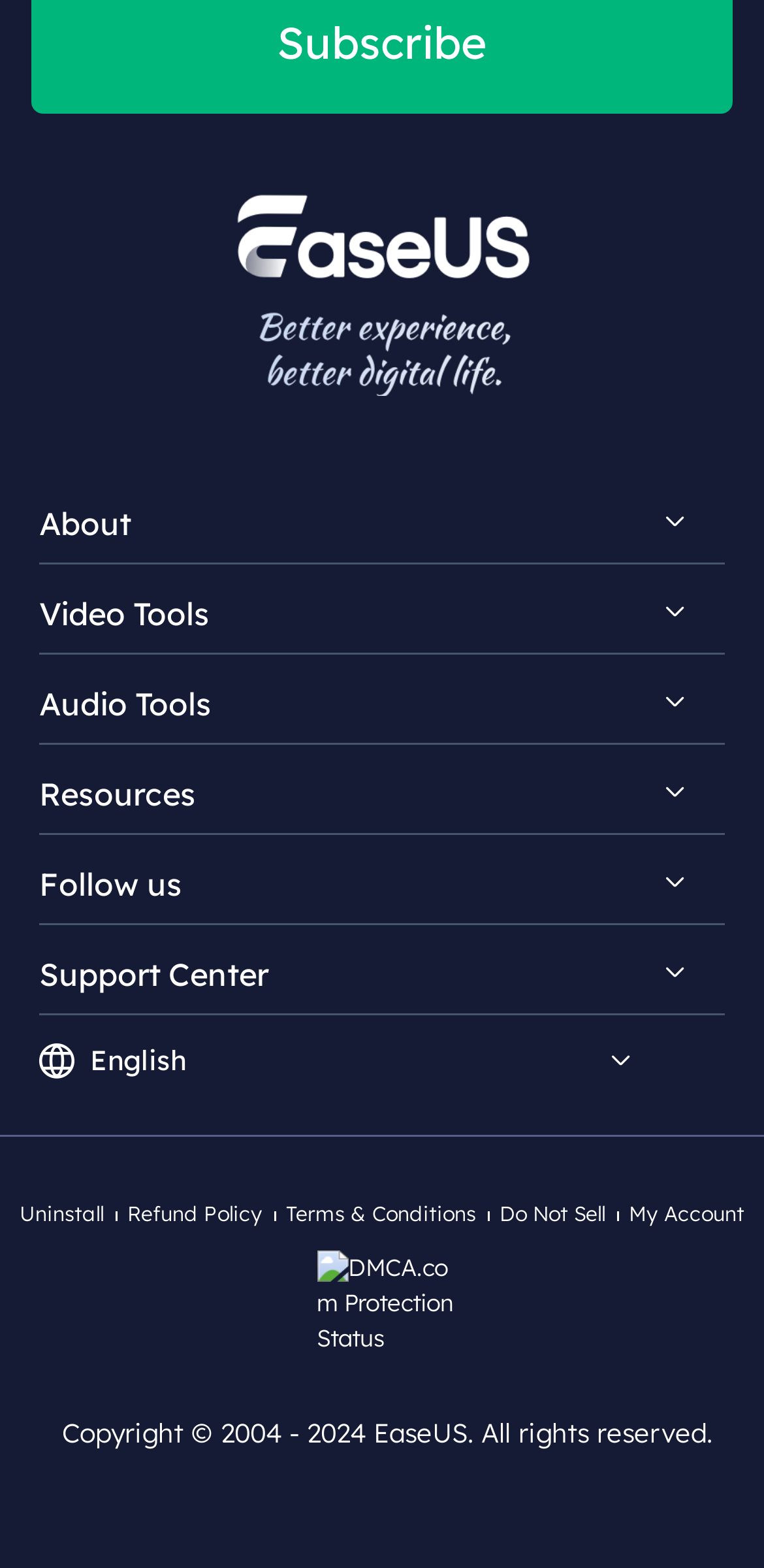Please identify the coordinates of the bounding box that should be clicked to fulfill this instruction: "Discover EaseUS".

[0.077, 0.567, 0.949, 0.615]